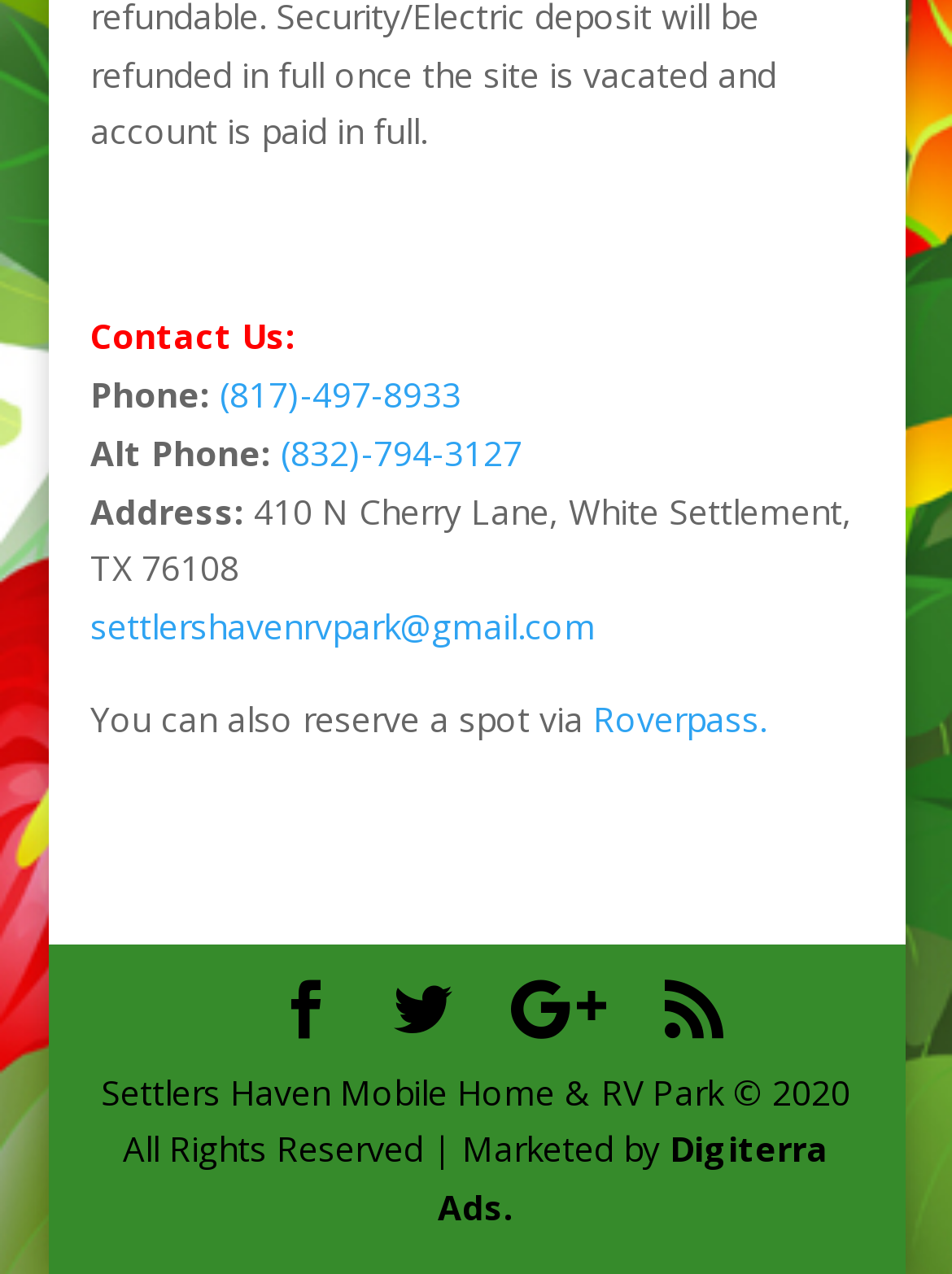What is the phone number of the contact?
Deliver a detailed and extensive answer to the question.

I found the phone number by looking at the 'Contact Us:' section, where it says 'Phone:' followed by the number '(817)-497-8933'.